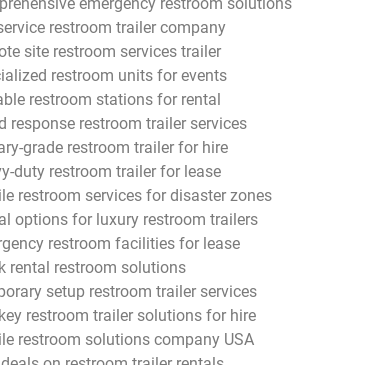What type of restroom trailers are suitable for robust usage?
By examining the image, provide a one-word or phrase answer.

Heavy-duty restroom trailers